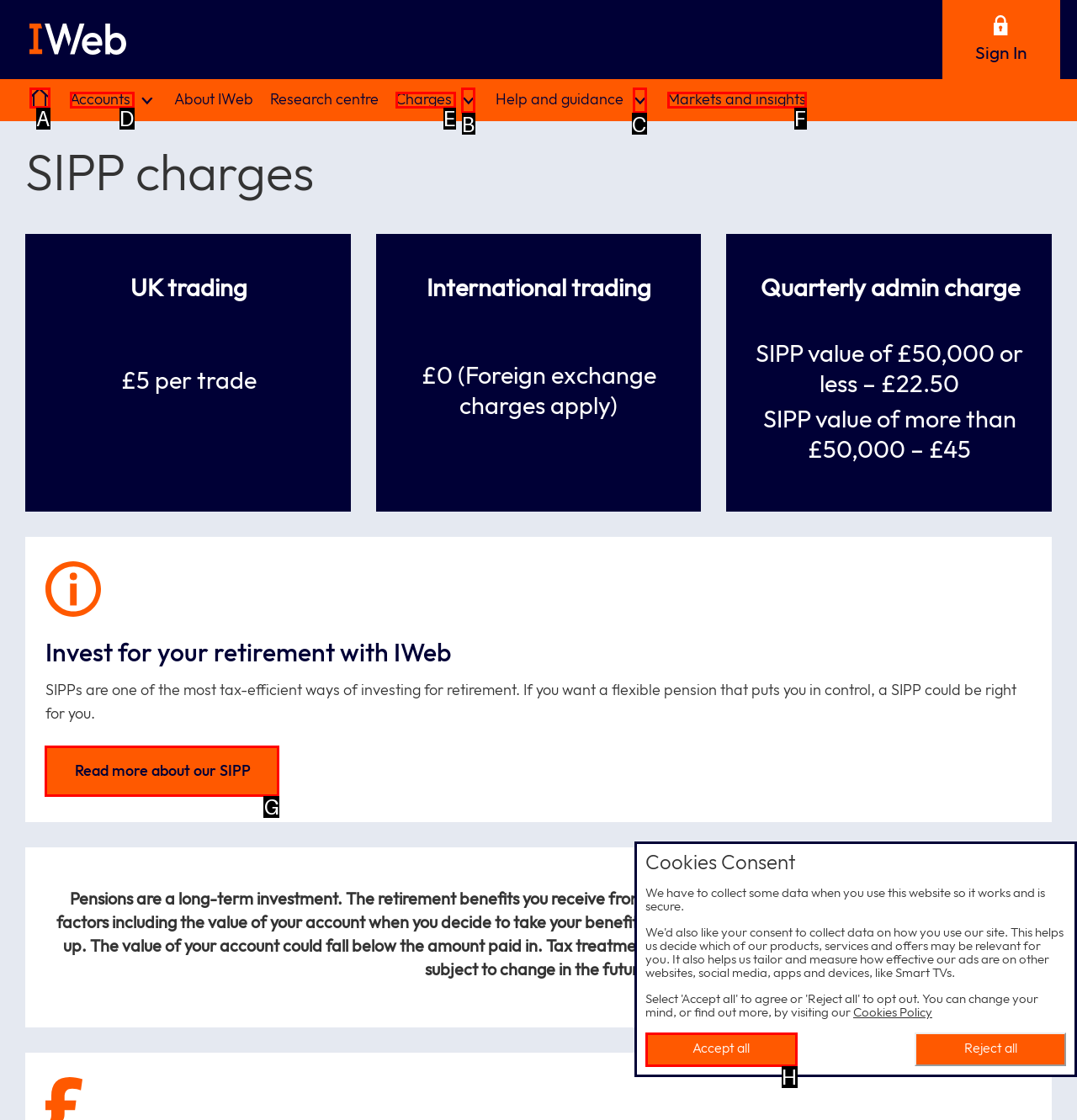Tell me which option I should click to complete the following task: Read more about our SIPP
Answer with the option's letter from the given choices directly.

G